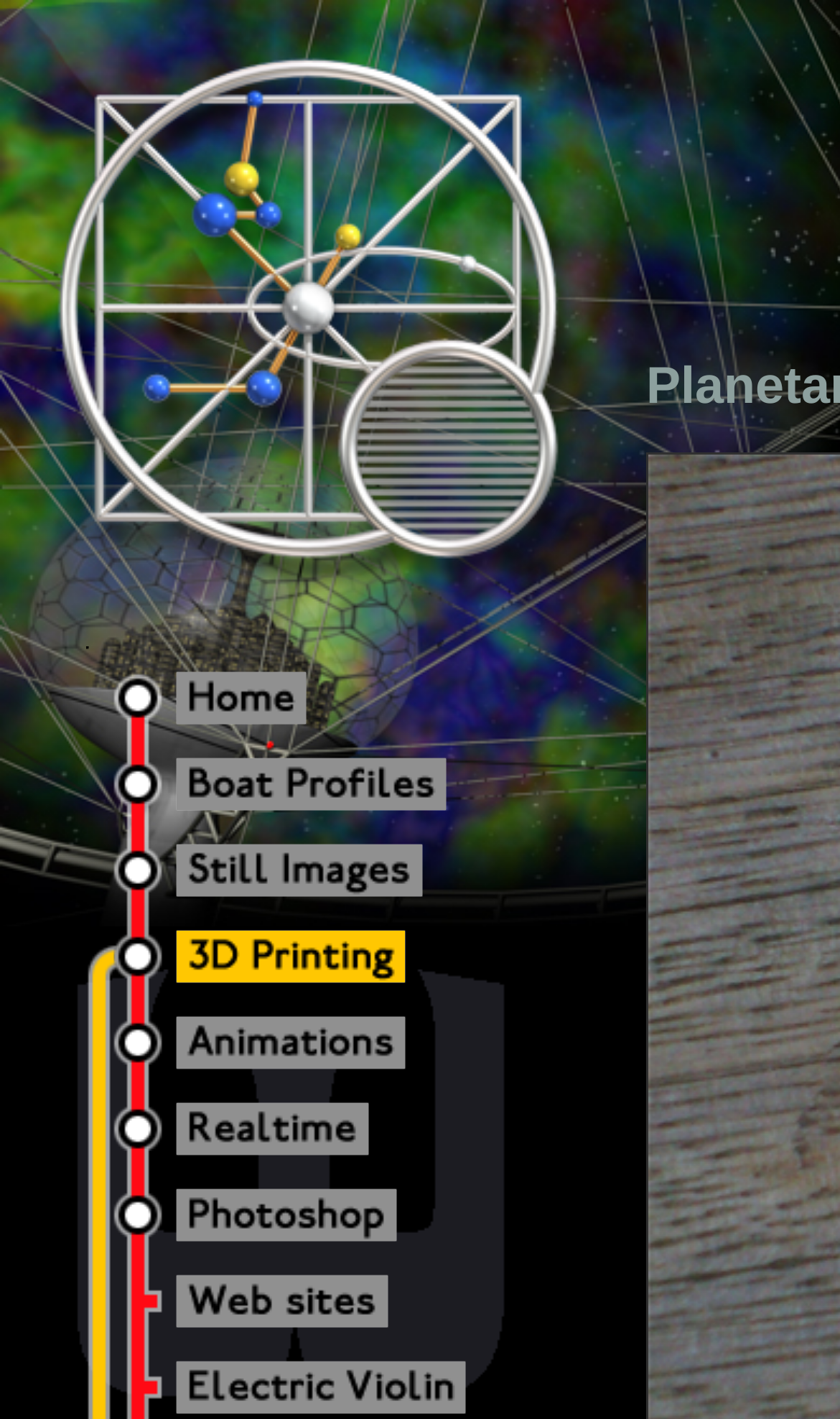Could you specify the bounding box coordinates for the clickable section to complete the following instruction: "Check the charity rating on 'Charity Navigator'"?

None